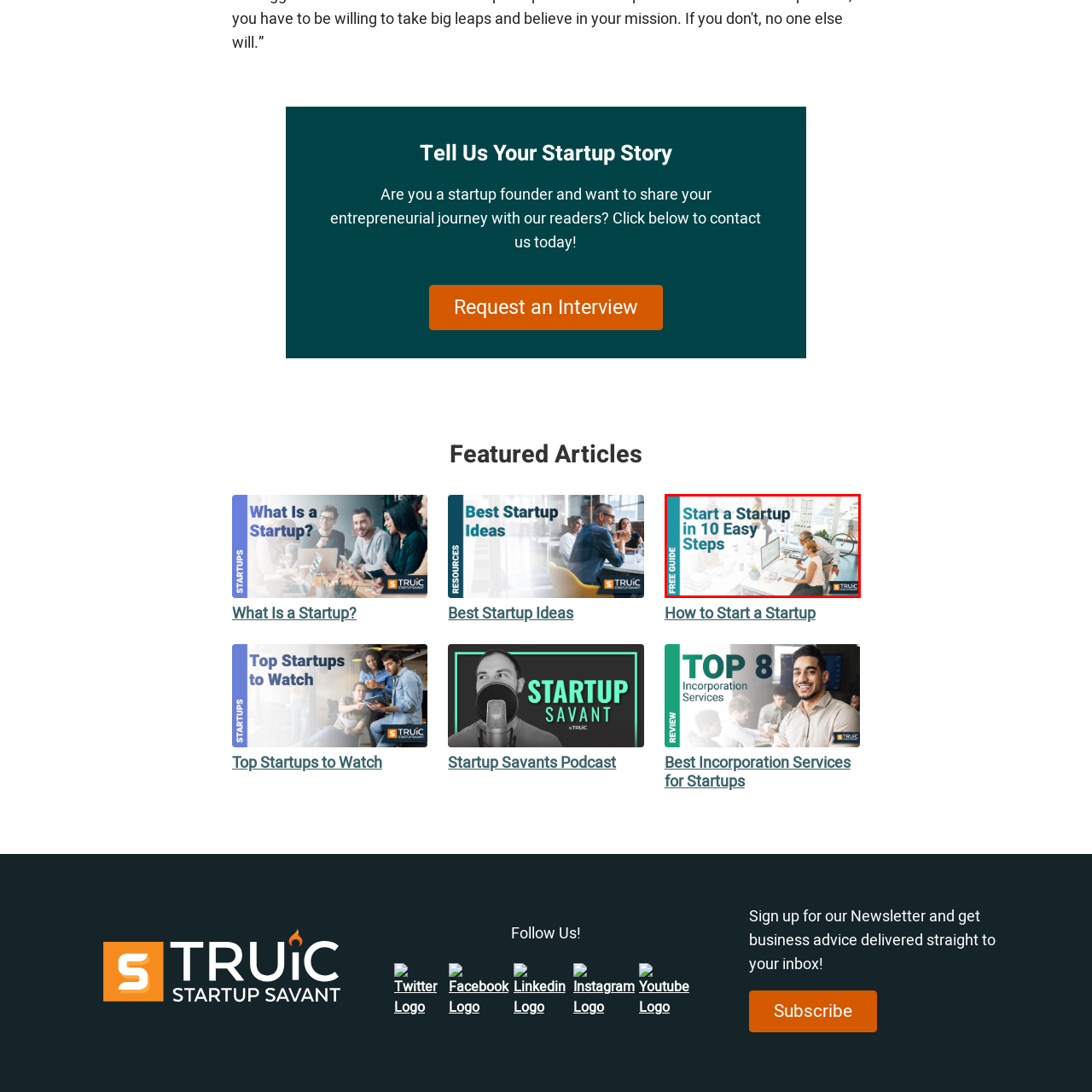Check the image highlighted by the red rectangle and provide a single word or phrase for the question:
What is the purpose of the guide?

To help start a startup